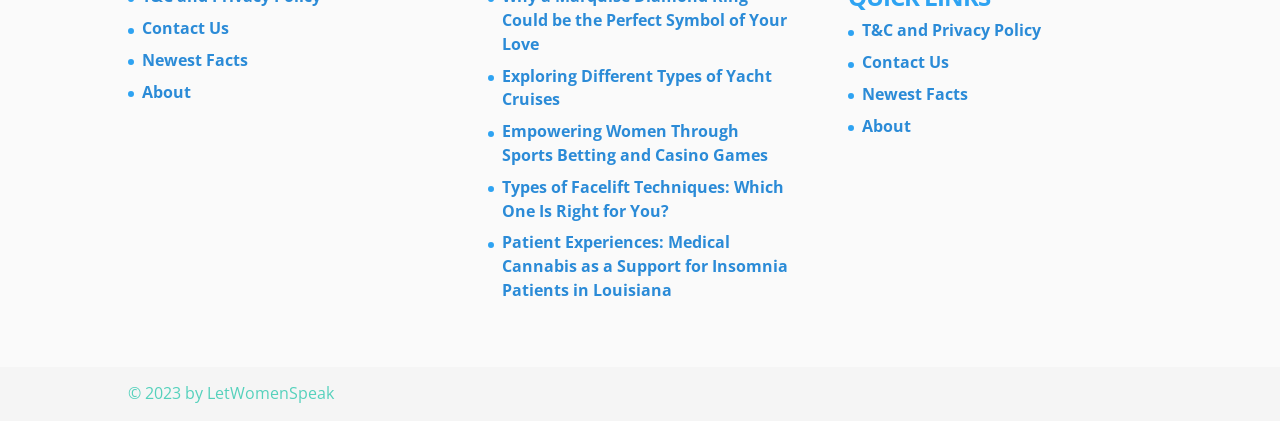Could you indicate the bounding box coordinates of the region to click in order to complete this instruction: "explore Exploring Different Types of Yacht Cruises".

[0.392, 0.153, 0.603, 0.262]